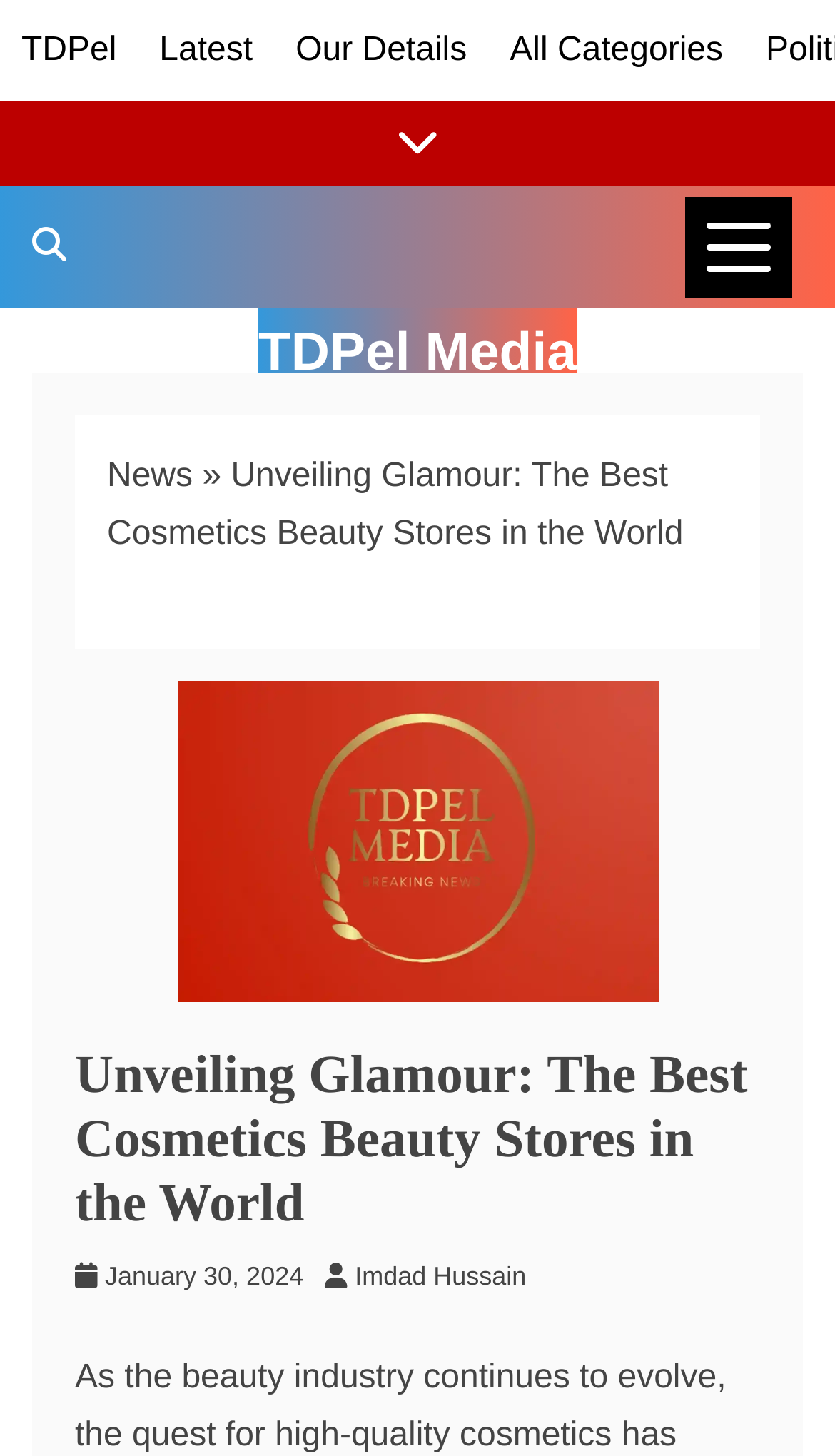Determine the bounding box coordinates of the clickable area required to perform the following instruction: "show news categories". The coordinates should be represented as four float numbers between 0 and 1: [left, top, right, bottom].

[0.821, 0.136, 0.949, 0.205]